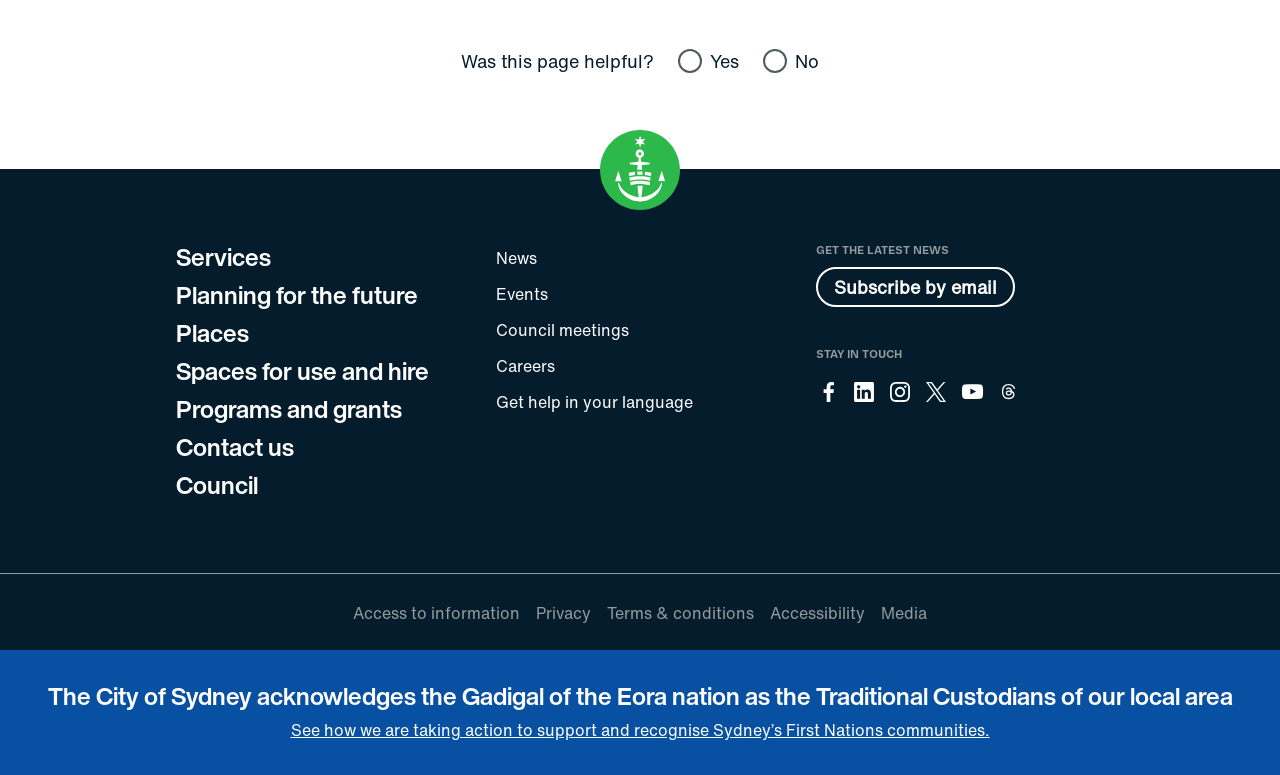Can you find the bounding box coordinates for the element to click on to achieve the instruction: "contact us"?

None